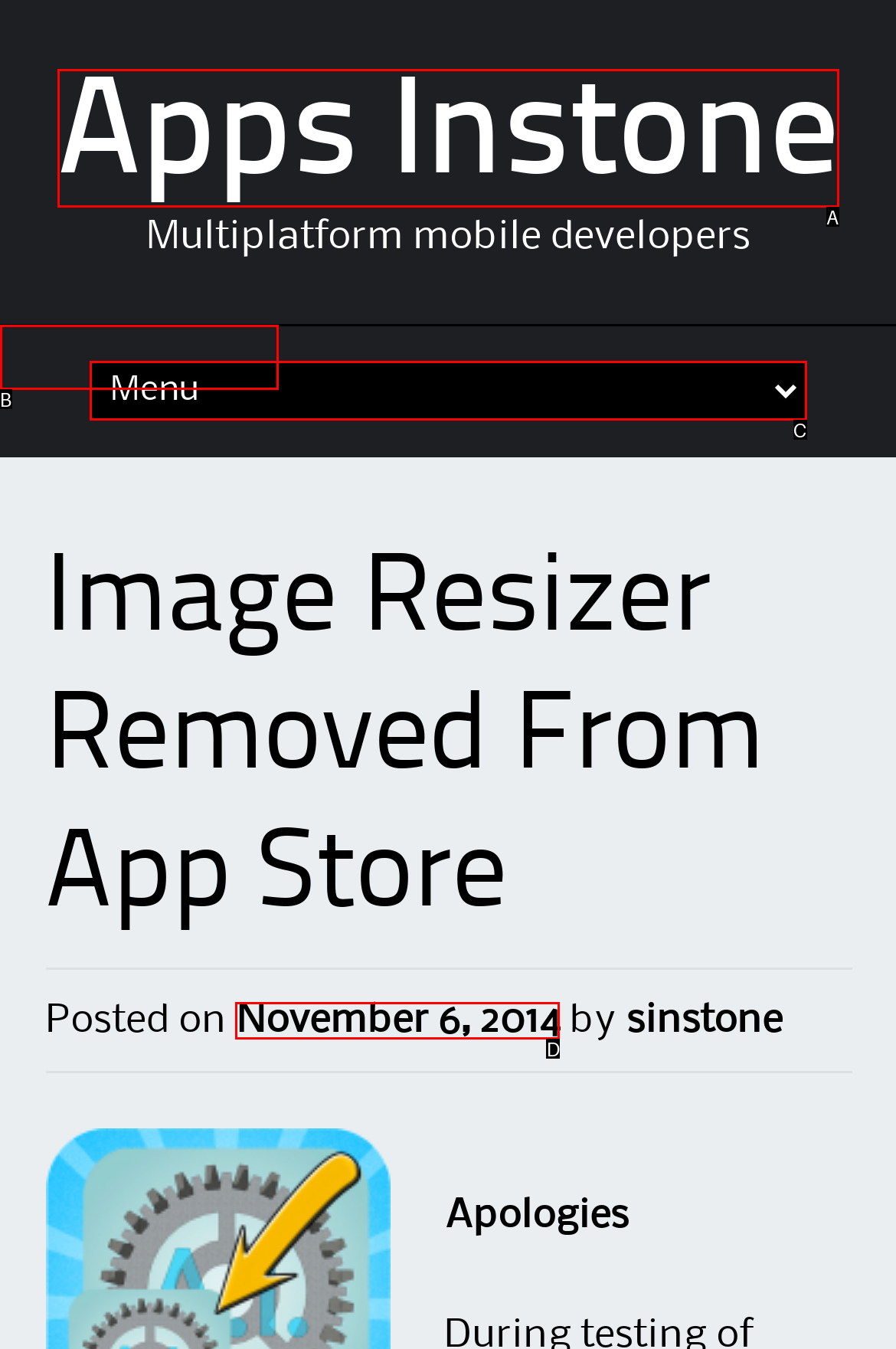Based on the description: Adding event listeners with JavaScript, identify the matching HTML element. Reply with the letter of the correct option directly.

None